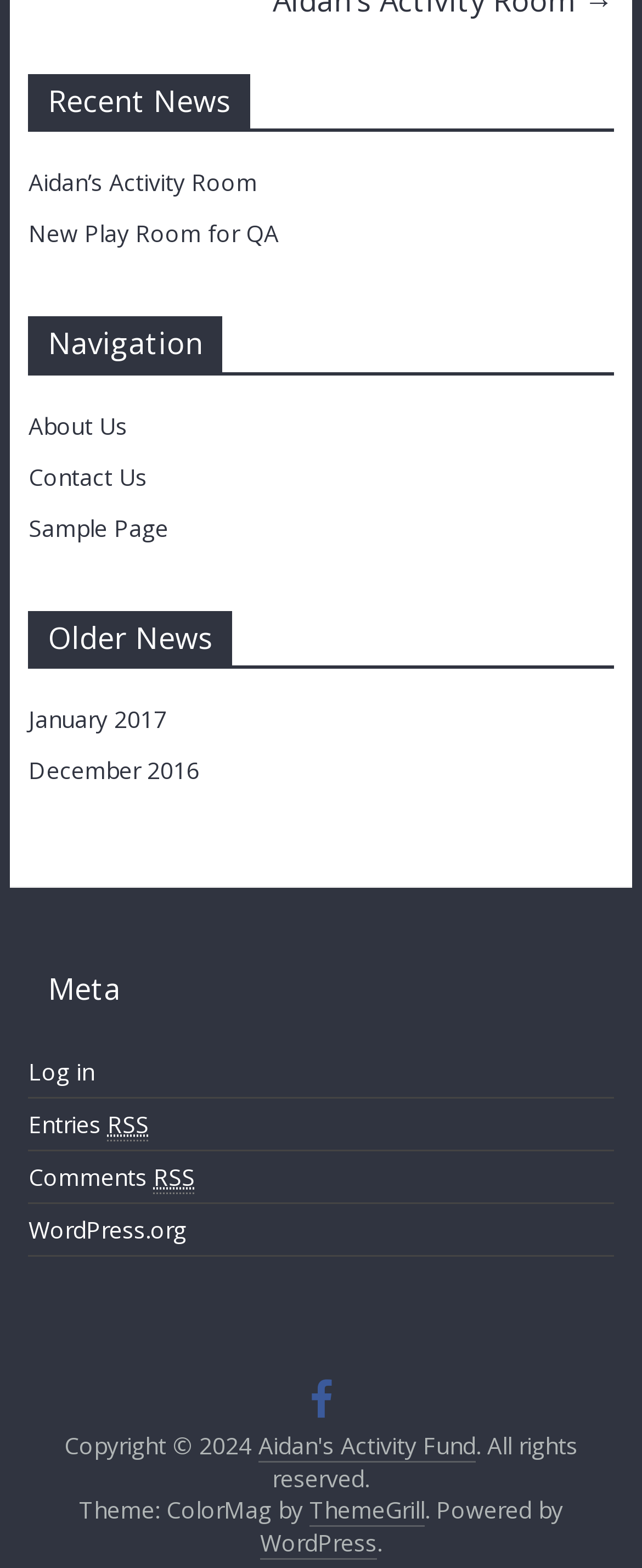Determine the bounding box coordinates for the UI element described. Format the coordinates as (top-left x, top-left y, bottom-right x, bottom-right y) and ensure all values are between 0 and 1. Element description: Print page

None